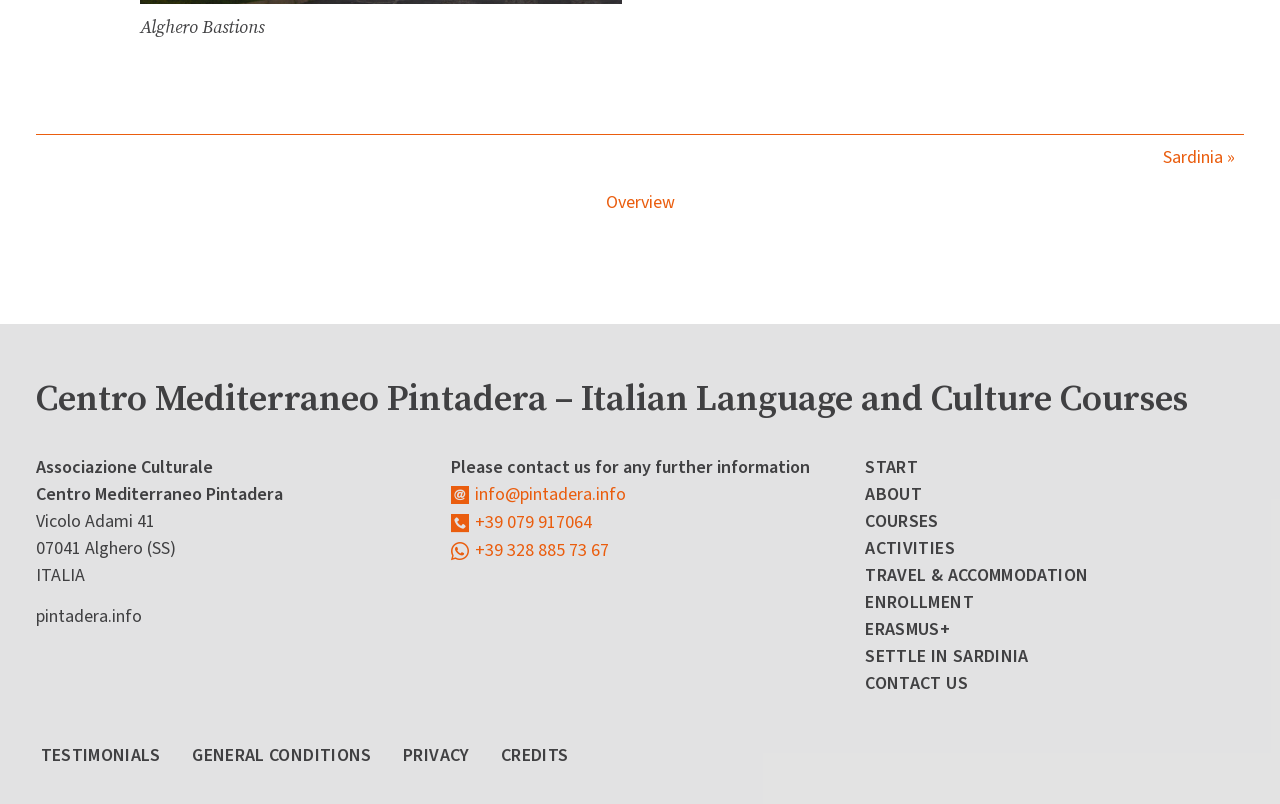What is the name of the Italian language and culture course provider?
Kindly offer a comprehensive and detailed response to the question.

I found the answer by looking at the heading element with the text 'Centro Mediterraneo Pintadera – Italian Language and Culture Courses', which suggests that Centro Mediterraneo Pintadera is the provider of Italian language and culture courses.